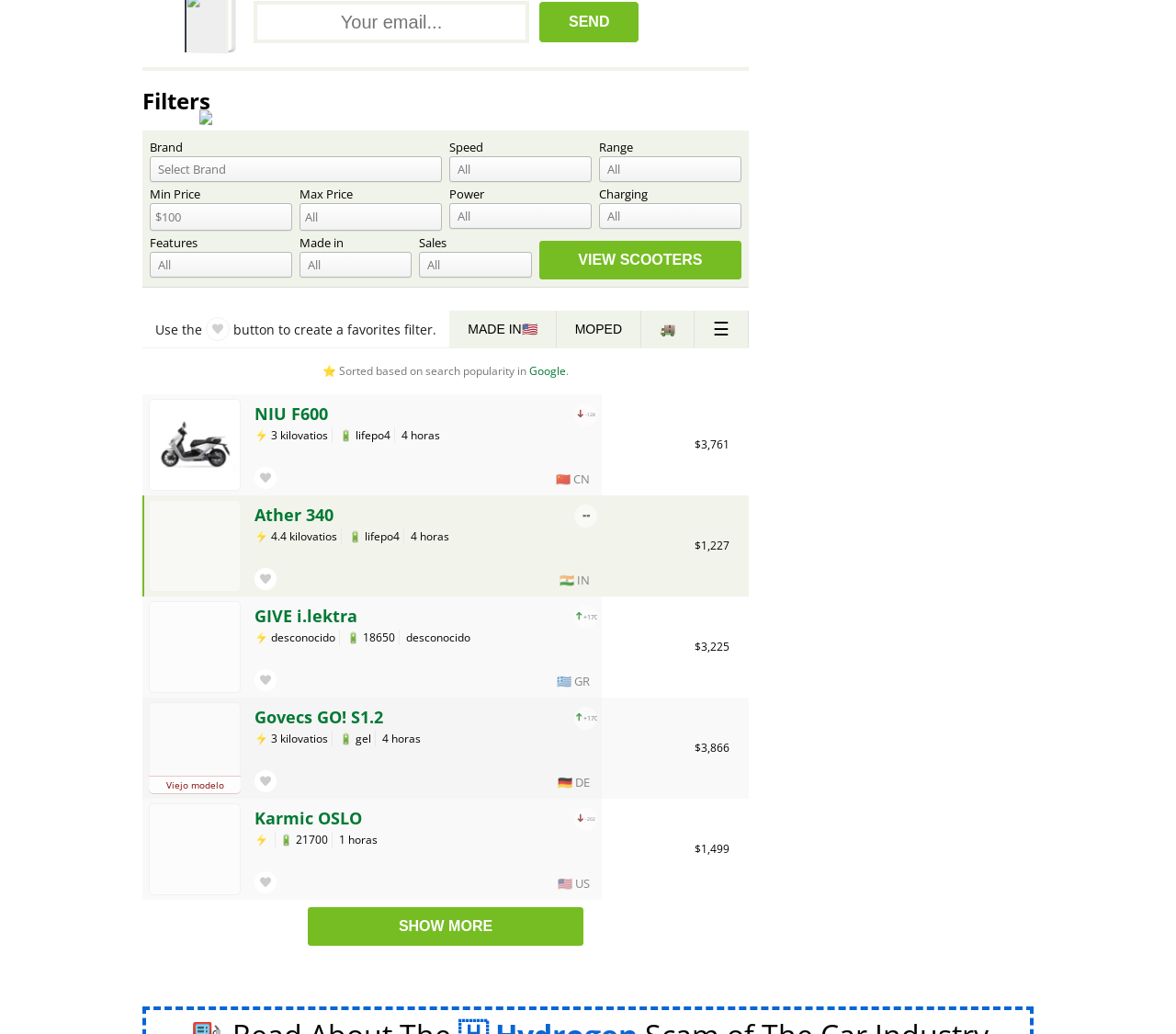Determine the bounding box coordinates of the area to click in order to meet this instruction: "Add to favorites".

[0.216, 0.452, 0.235, 0.473]